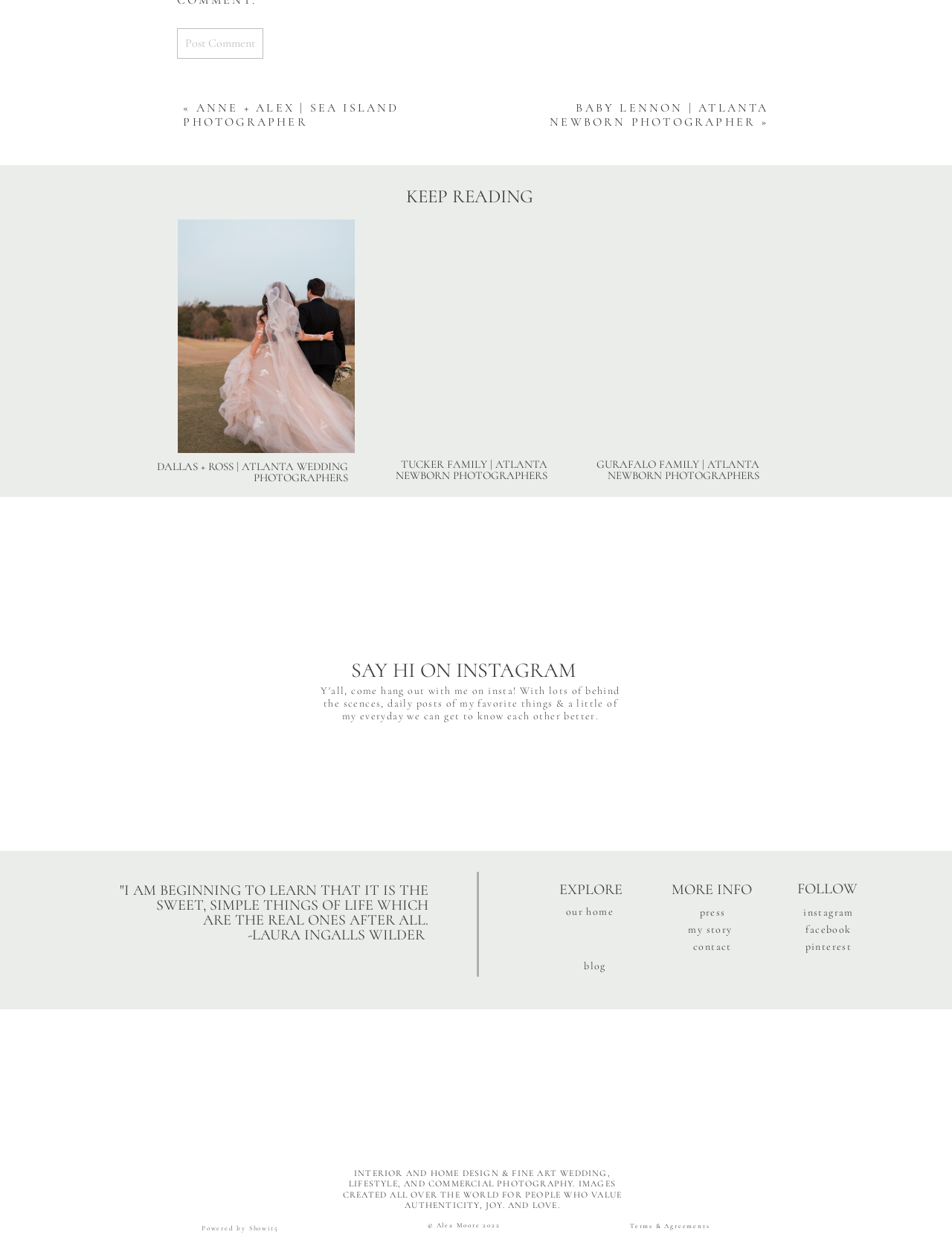Locate the bounding box of the UI element described by: "parent_node: SAY HI ON INSTAGRAM" in the given webpage screenshot.

[0.196, 0.516, 0.804, 0.603]